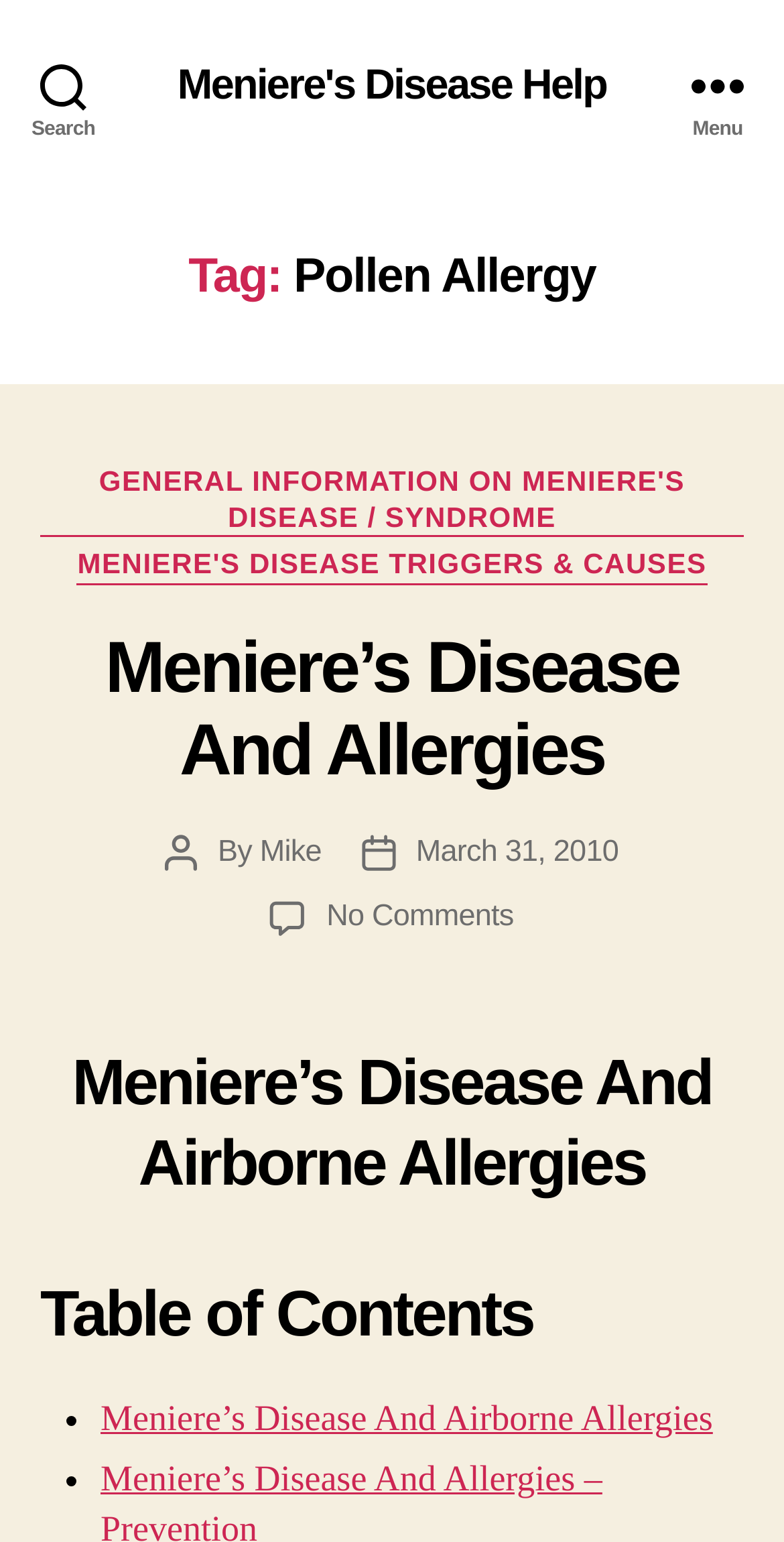Locate the primary headline on the webpage and provide its text.

Tag: Pollen Allergy